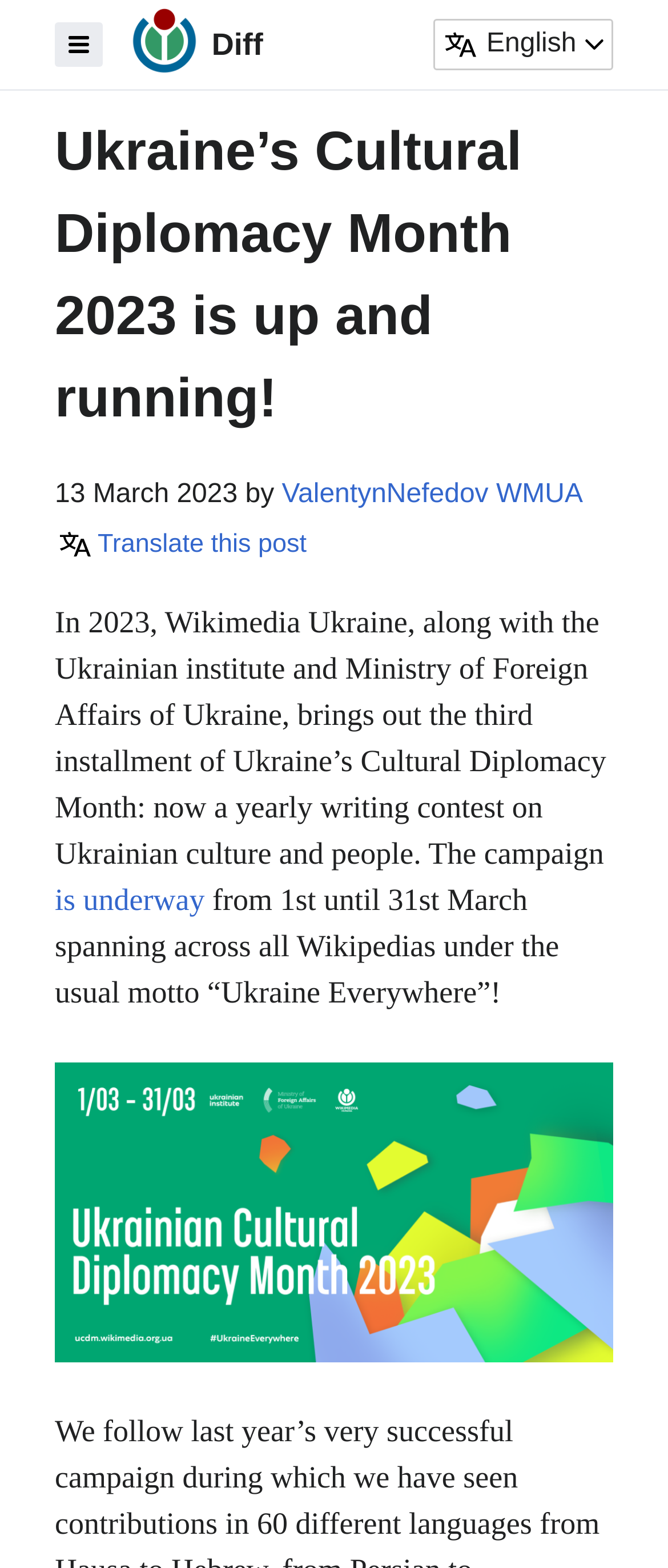What is the motto of the campaign?
Use the image to answer the question with a single word or phrase.

Ukraine Everywhere